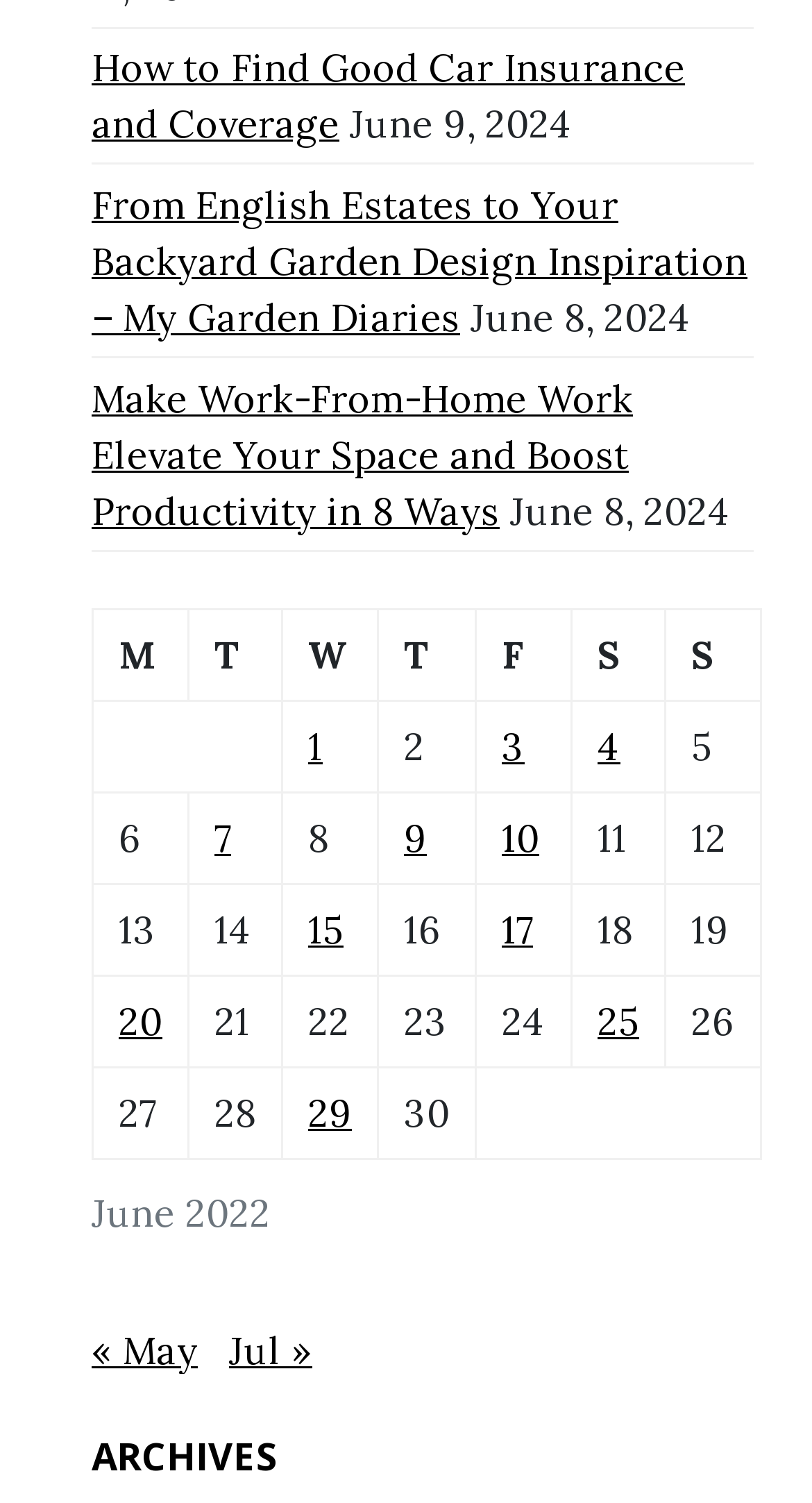Pinpoint the bounding box coordinates of the clickable area needed to execute the instruction: "View Jaipur To Jodhpur Cab". The coordinates should be specified as four float numbers between 0 and 1, i.e., [left, top, right, bottom].

None